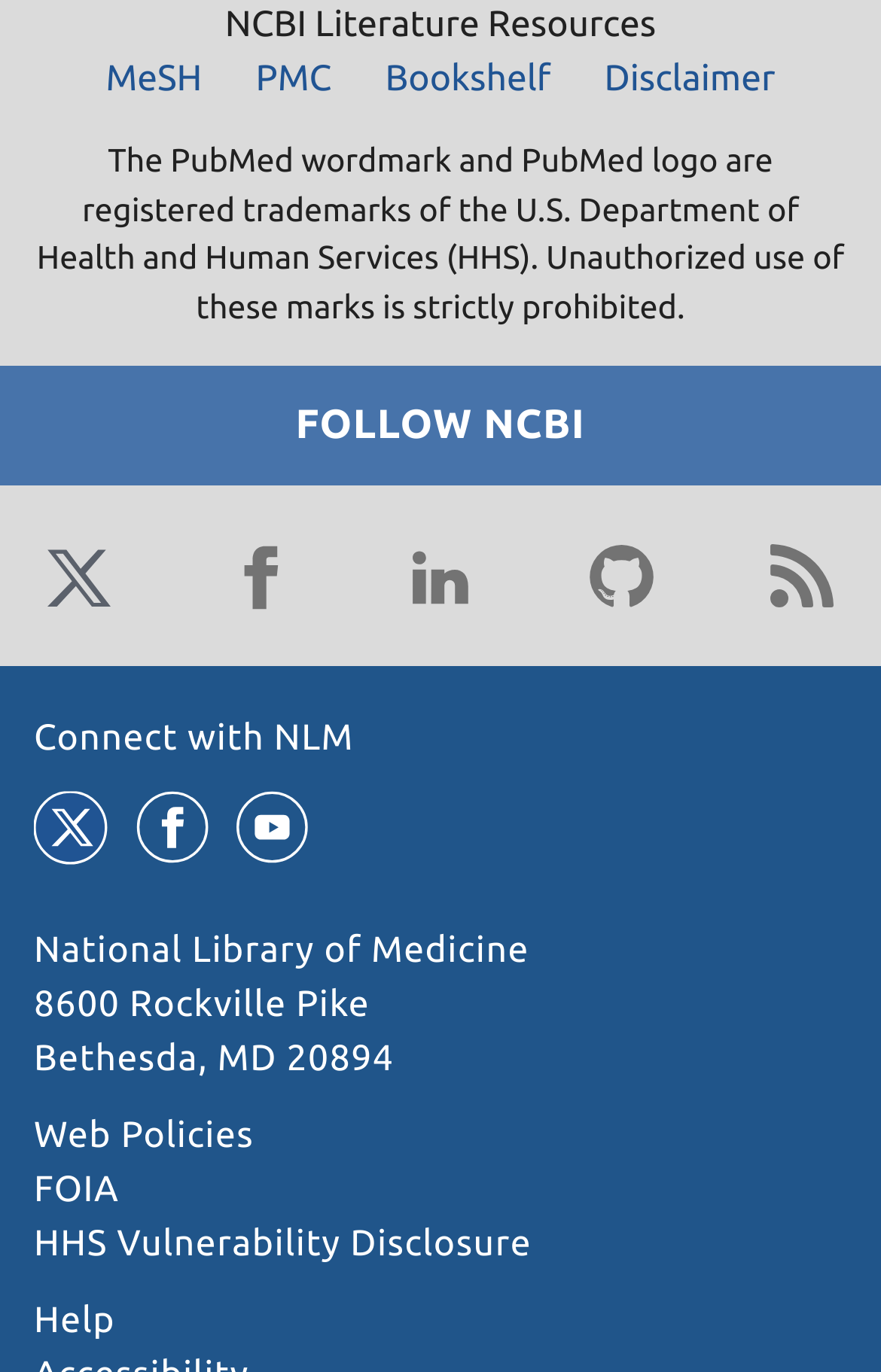Refer to the element description PMC and identify the corresponding bounding box in the screenshot. Format the coordinates as (top-left x, top-left y, bottom-right x, bottom-right y) with values in the range of 0 to 1.

[0.265, 0.037, 0.402, 0.077]